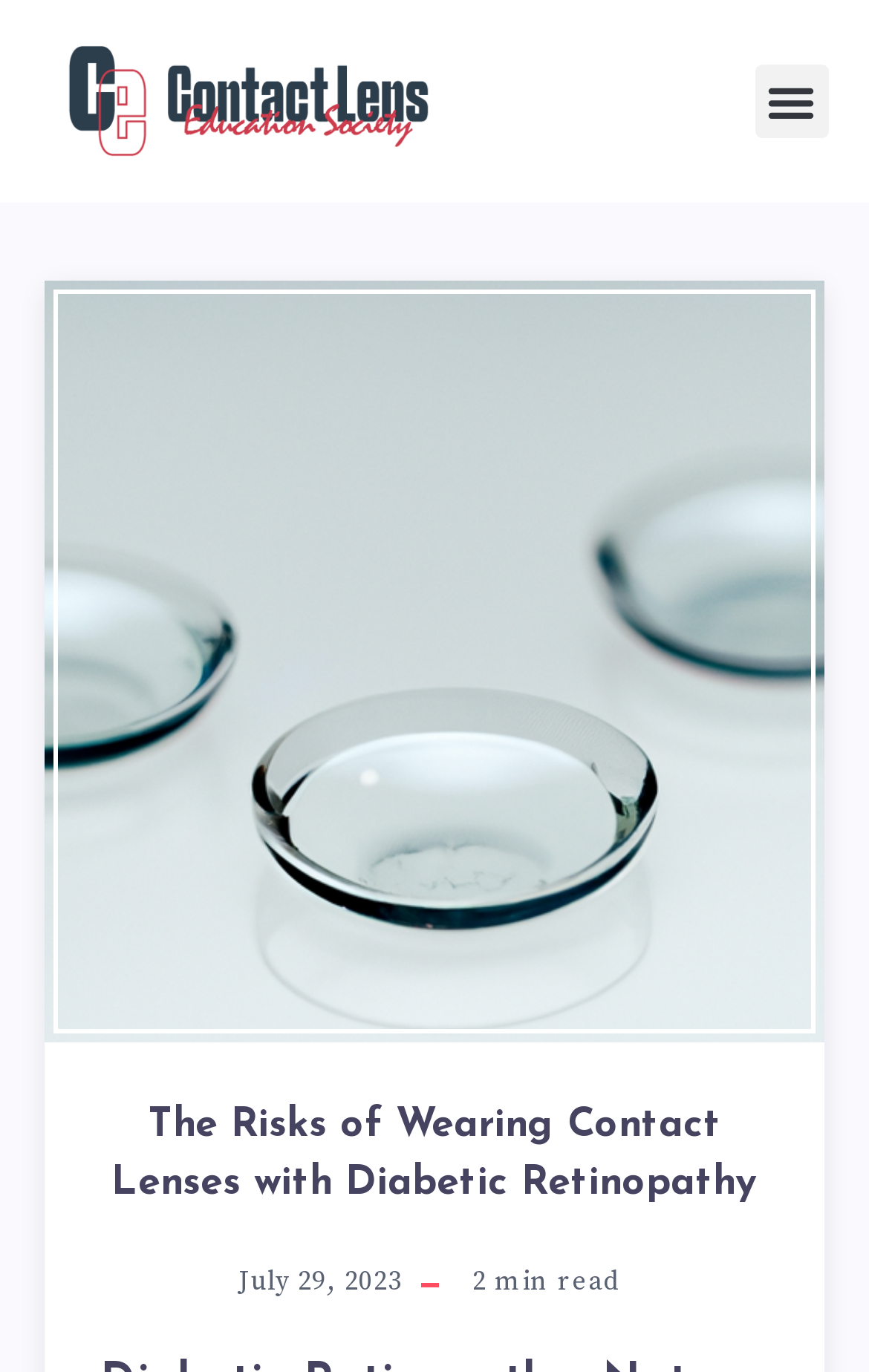What type of element is located at the top-right corner of the page?
Using the visual information, respond with a single word or phrase.

Button